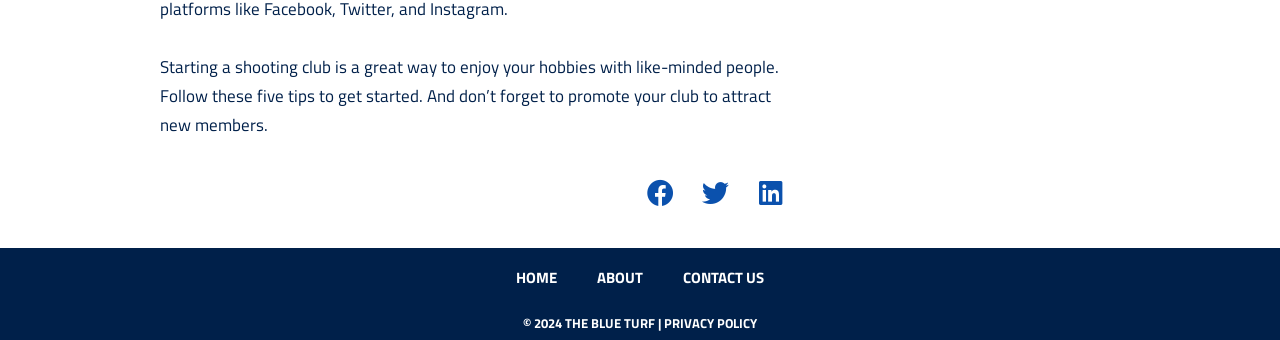Provide the bounding box coordinates for the UI element described in this sentence: "Contact Us". The coordinates should be four float values between 0 and 1, i.e., [left, top, right, bottom].

[0.518, 0.788, 0.612, 0.844]